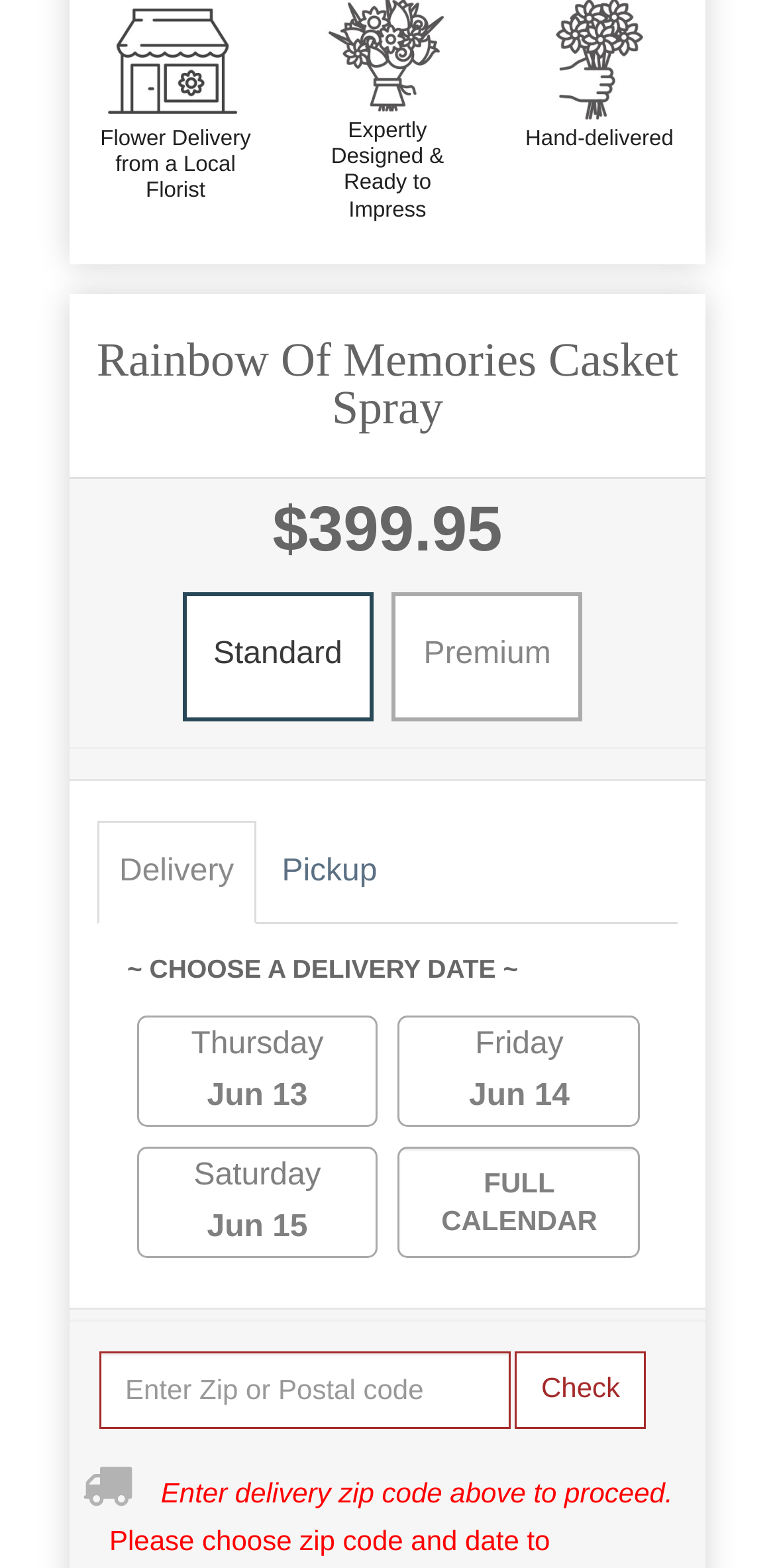How many buttons are available for selecting a delivery date?
Could you please answer the question thoroughly and with as much detail as possible?

The number of buttons available for selecting a delivery date is obtained by counting the button elements 'Thursday Jun 13', 'Friday Jun 14', and 'Saturday Jun 15', which are located below the 'CHOOSE A DELIVERY DATE' text, indicating the options for selecting a delivery date.